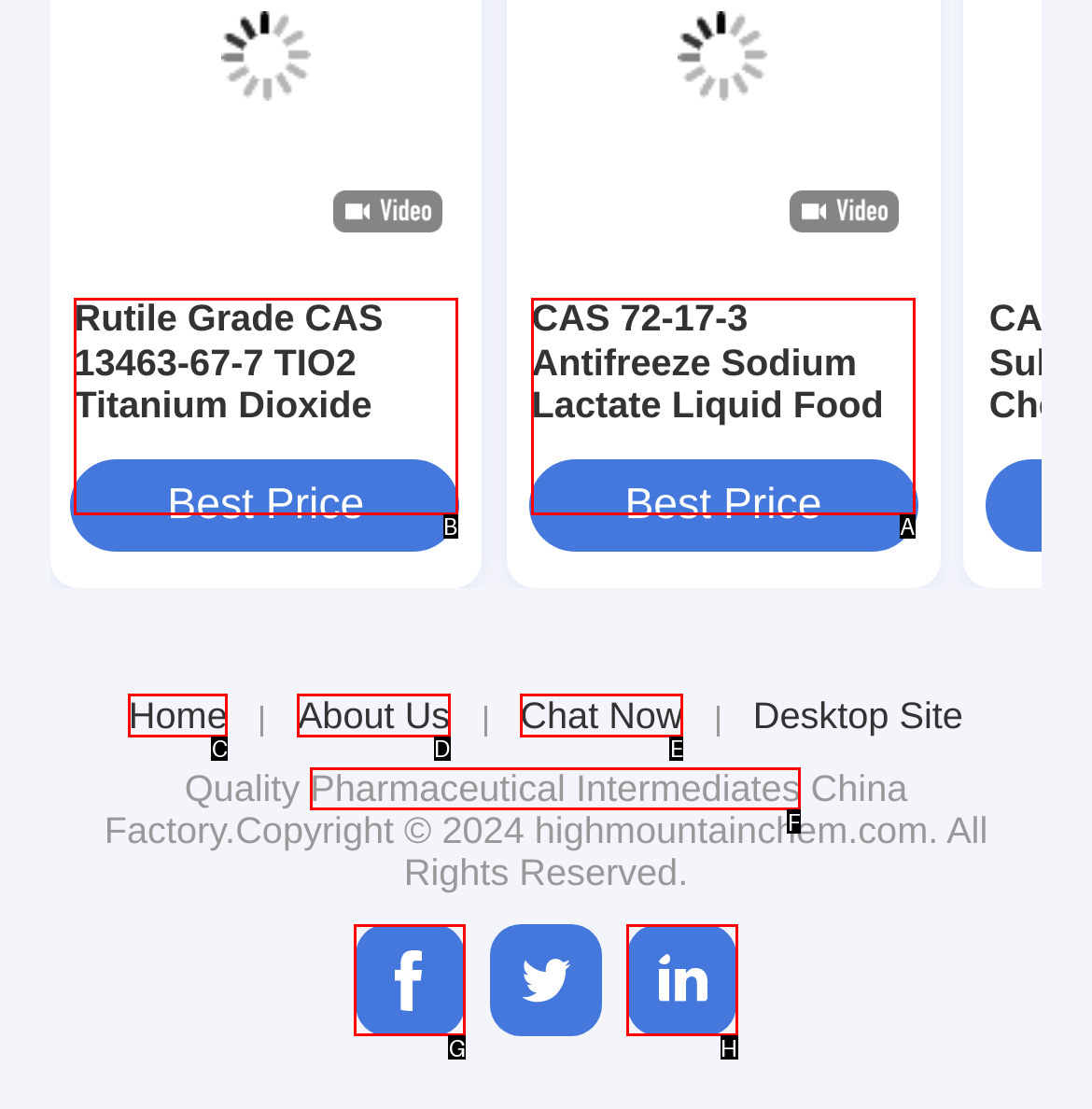Identify which lettered option to click to carry out the task: View Rutile Grade CAS 13463-67-7 TIO2 Titanium Dioxide Food Additive EC 215-280-1 details. Provide the letter as your answer.

B